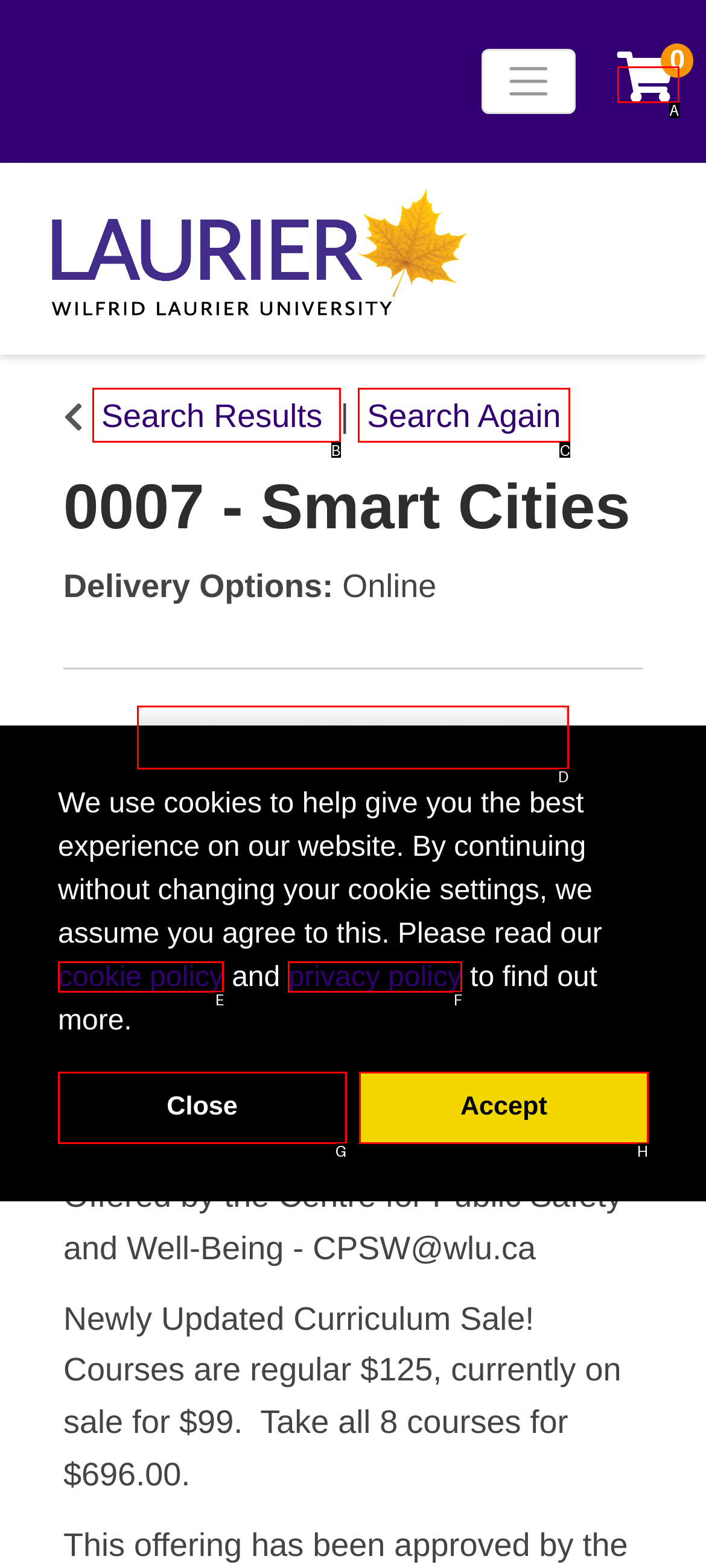Match the following description to a UI element: Sections Available for Registration
Provide the letter of the matching option directly.

D